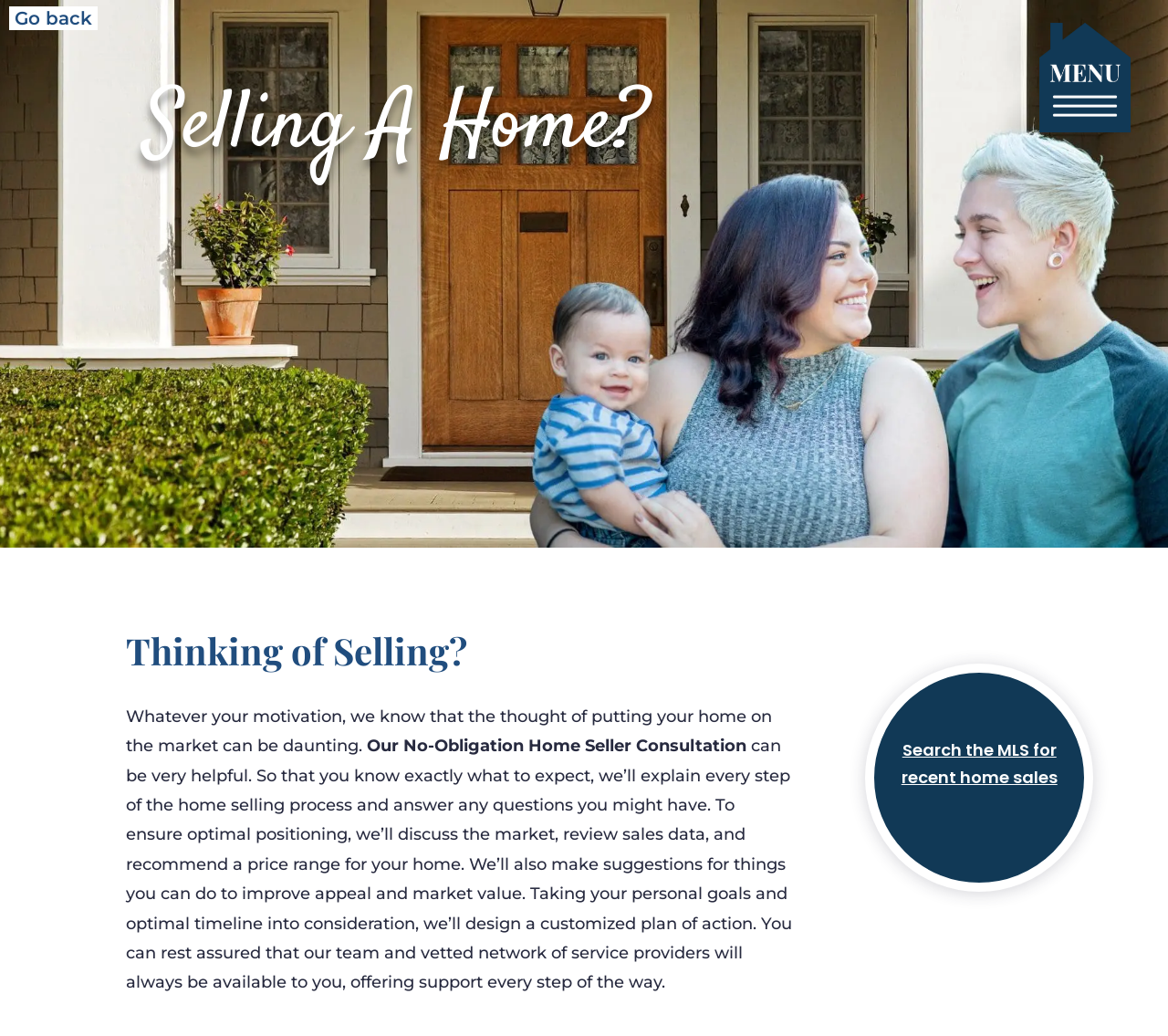What is the tone of the text?
Look at the webpage screenshot and answer the question with a detailed explanation.

The text has a helpful tone, as it aims to reassure sellers that the thought of putting their home on the market can be daunting, but the consultation and customized plan can be very helpful in guiding them through the process.